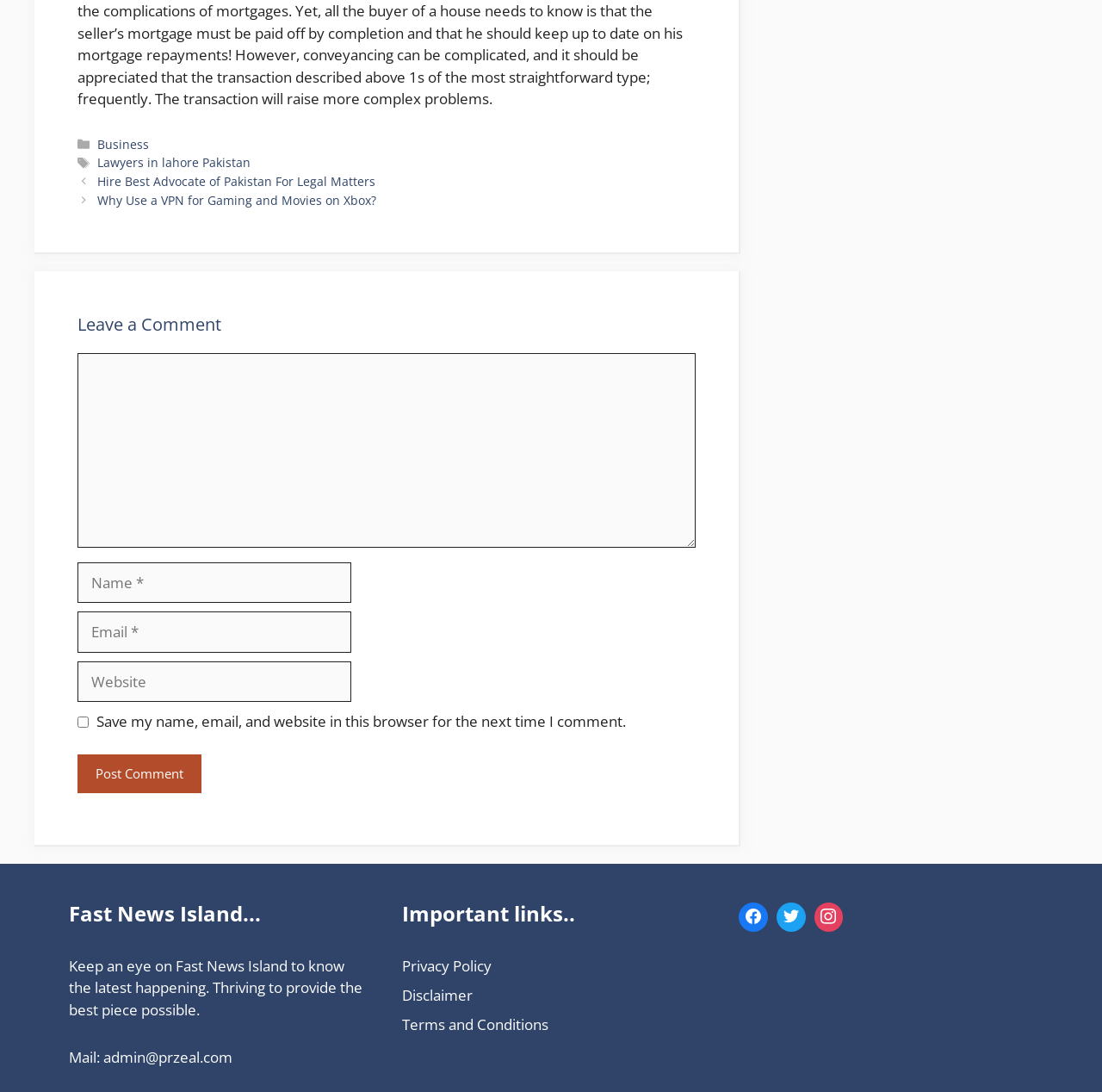Please identify the bounding box coordinates of the region to click in order to complete the task: "Leave a comment". The coordinates must be four float numbers between 0 and 1, specified as [left, top, right, bottom].

[0.07, 0.288, 0.631, 0.308]